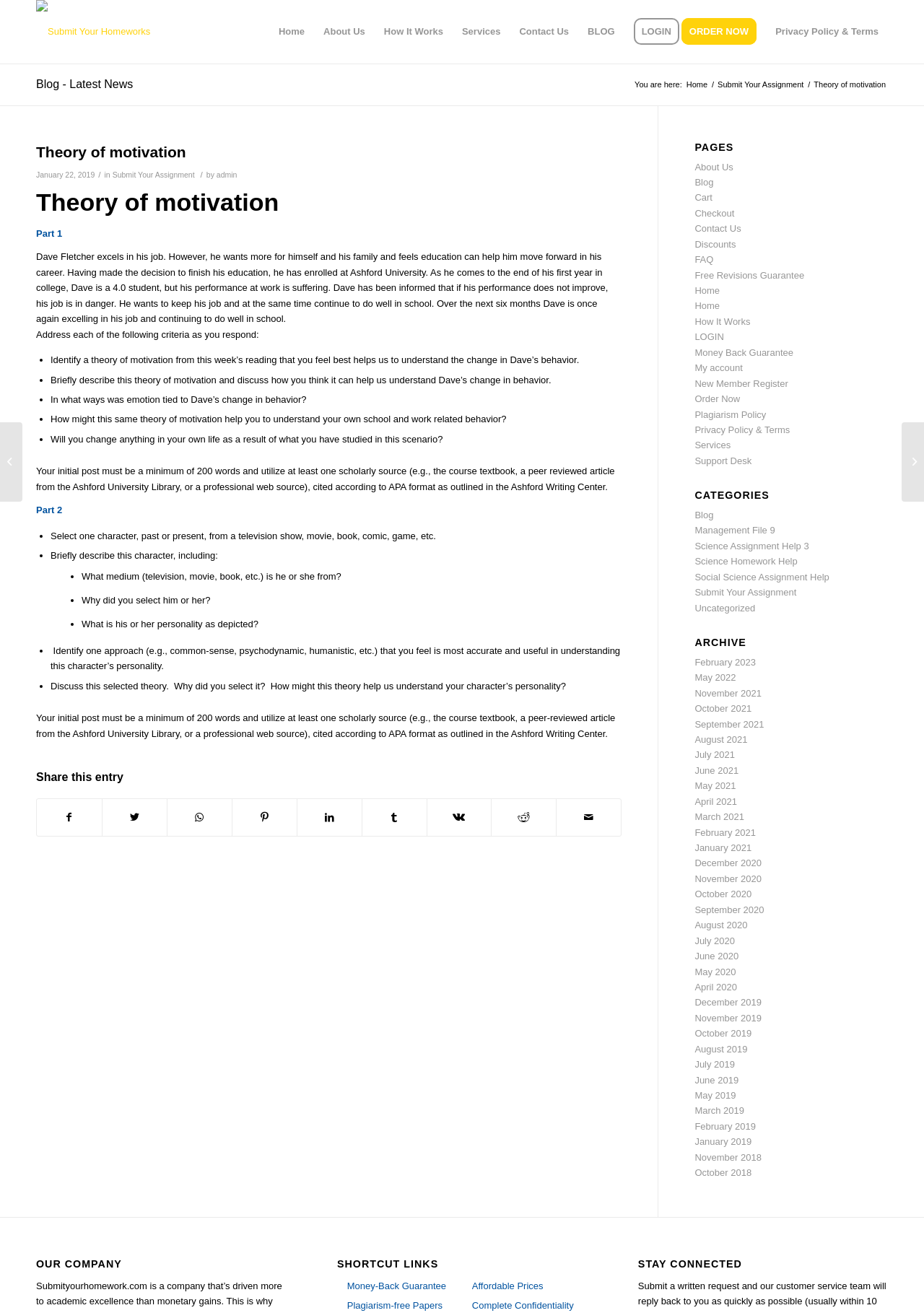Can you specify the bounding box coordinates of the area that needs to be clicked to fulfill the following instruction: "Click on the 'ORDER NOW' button"?

[0.737, 0.0, 0.829, 0.048]